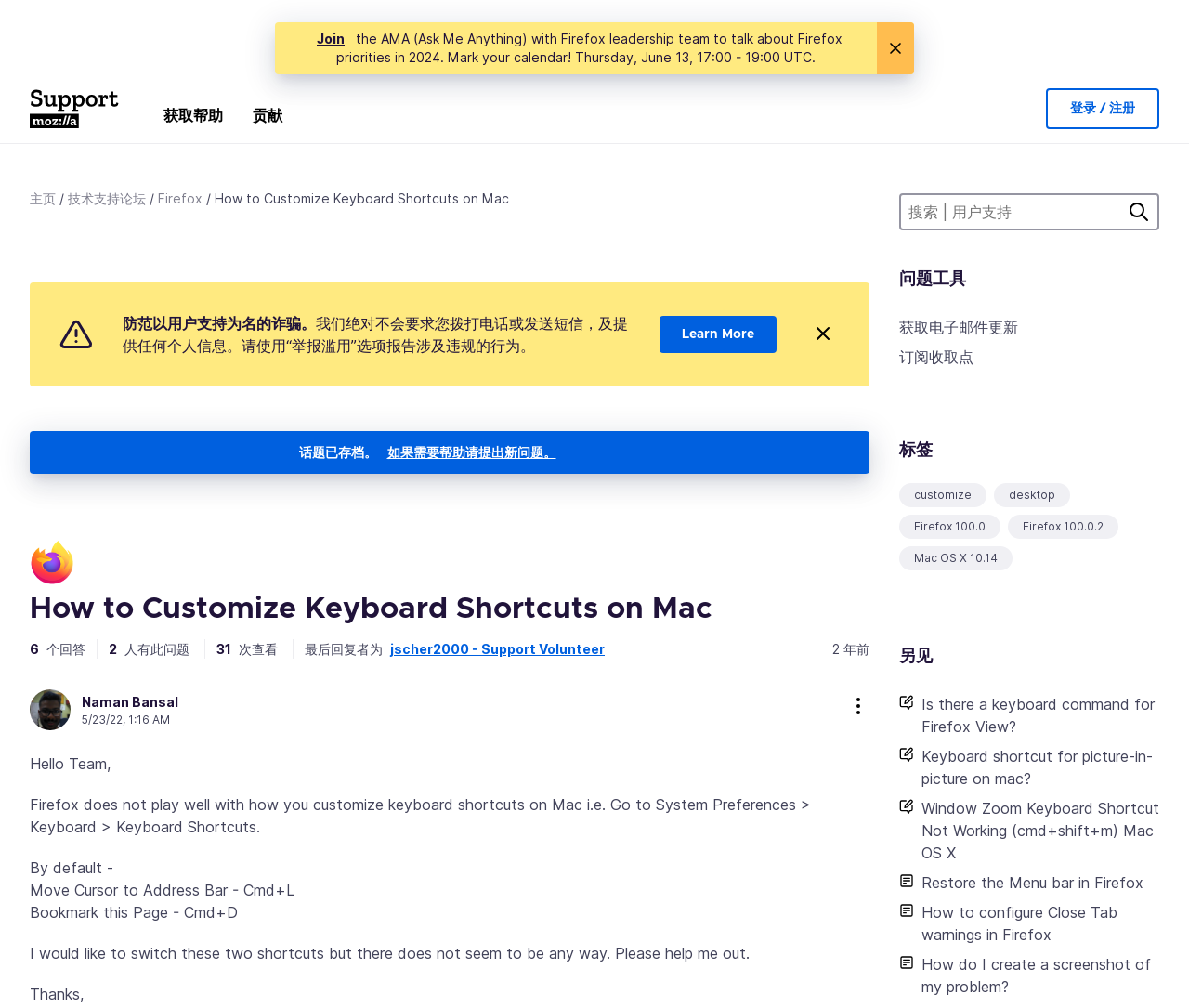What is the purpose of the '举报滥用' option?
Look at the webpage screenshot and answer the question with a detailed explanation.

Based on the webpage content, the '举报滥用' option is used to report abuse or violations, as mentioned in the warning about scams and fraudulent activities.